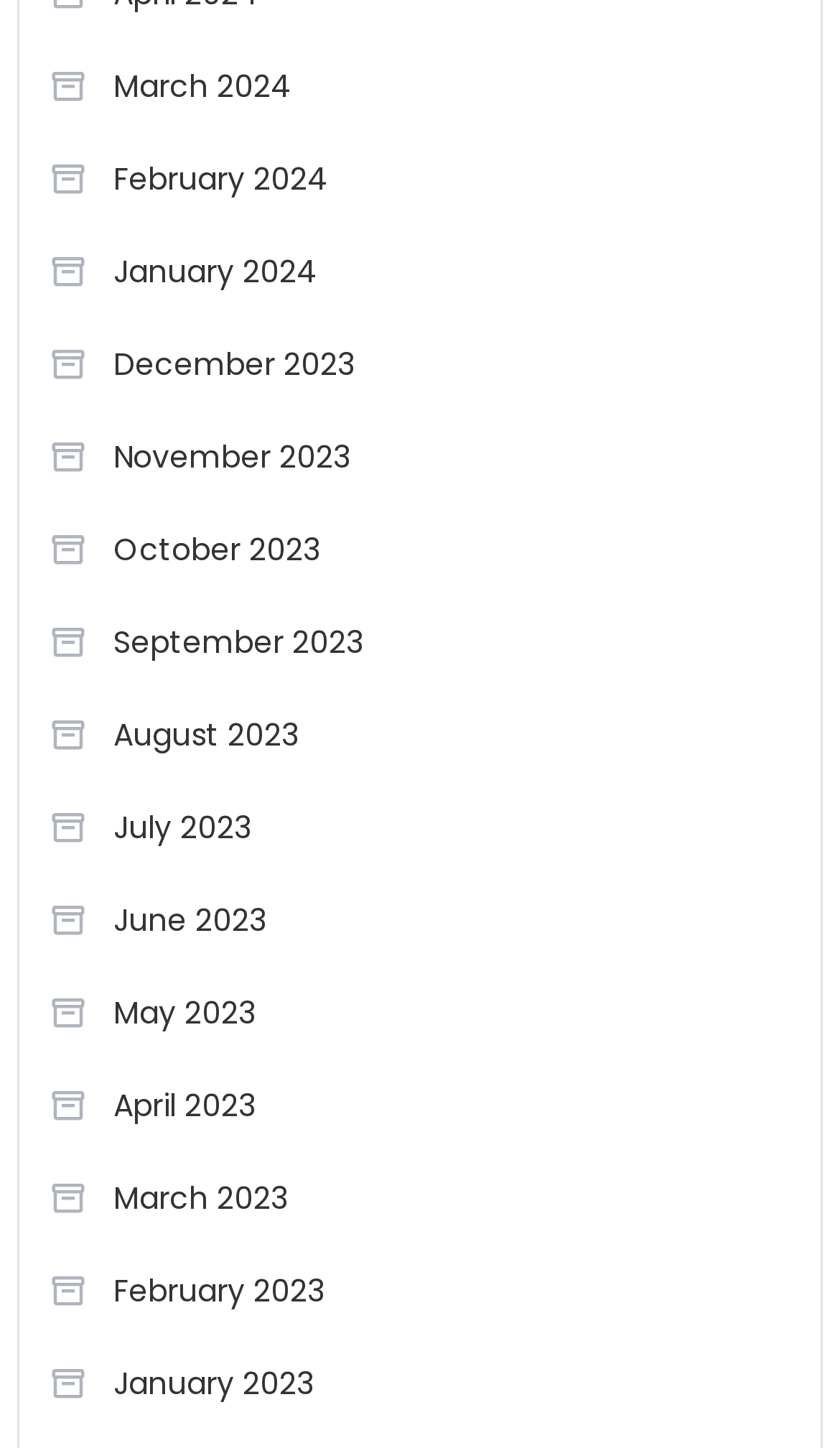Use a single word or phrase to answer this question: 
What is the earliest month shown?

January 2023